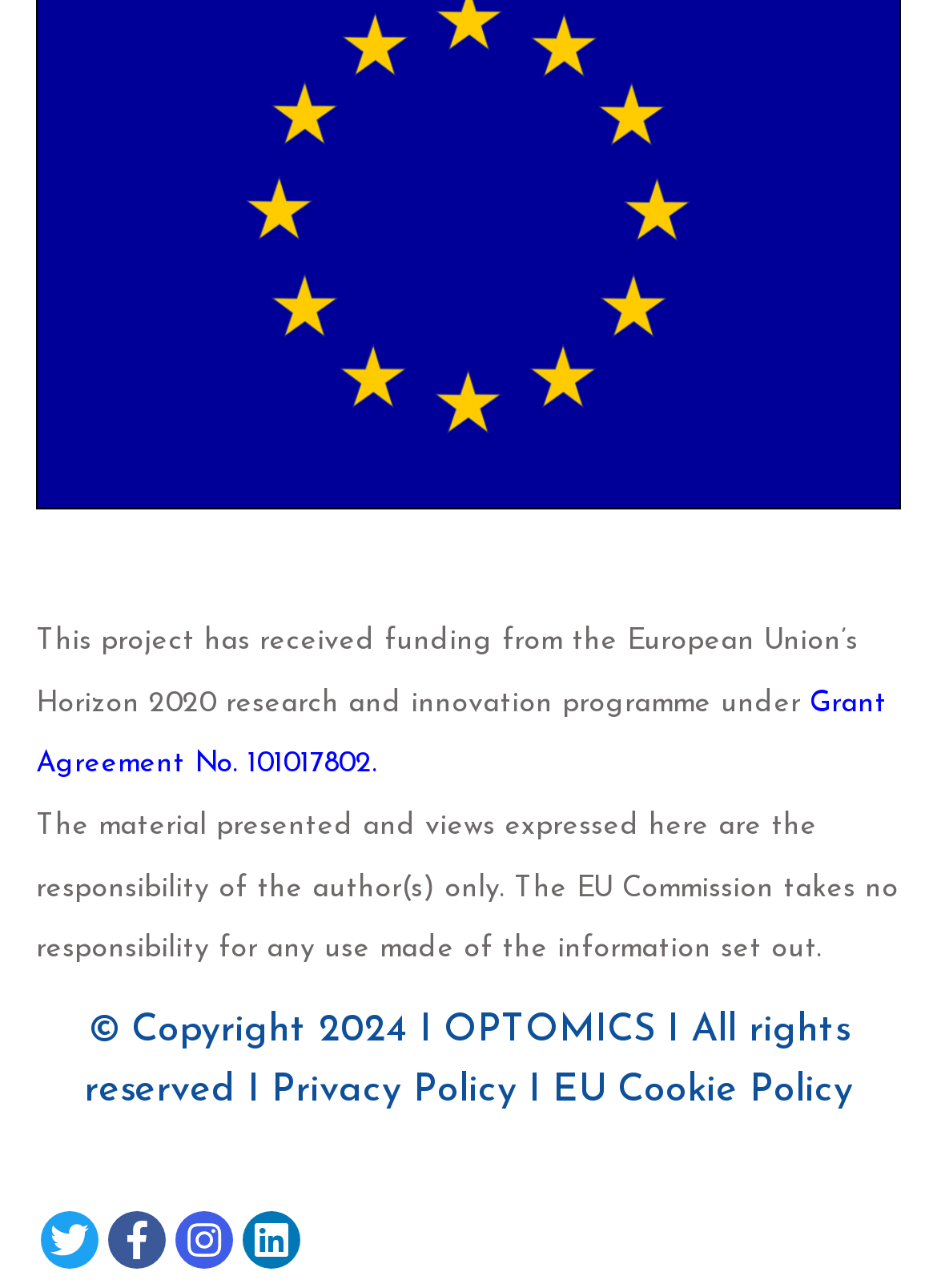Locate the bounding box coordinates of the area that needs to be clicked to fulfill the following instruction: "View Twitter page". The coordinates should be in the format of four float numbers between 0 and 1, namely [left, top, right, bottom].

[0.054, 0.948, 0.095, 0.978]